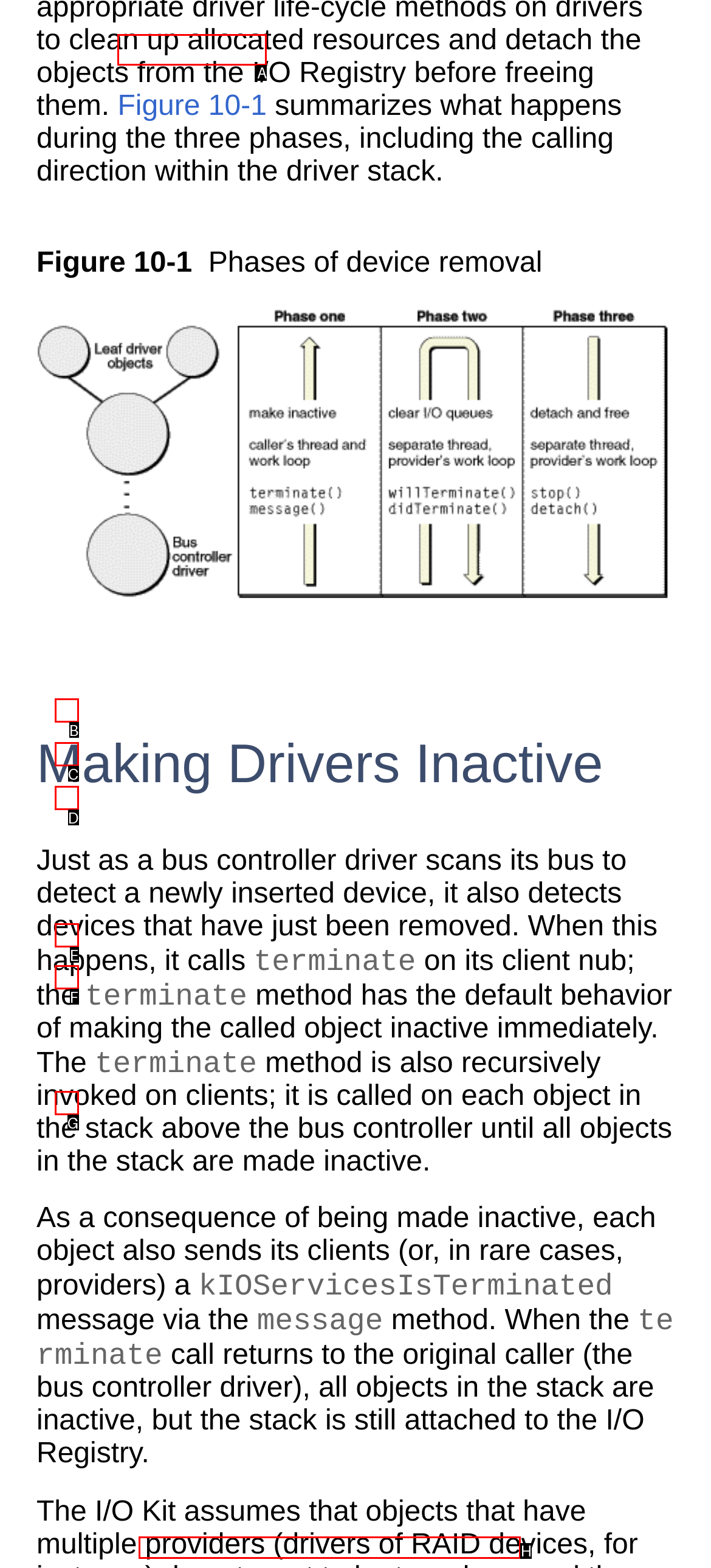Select the letter that corresponds to the description: Figure 10-1. Provide your answer using the option's letter.

A